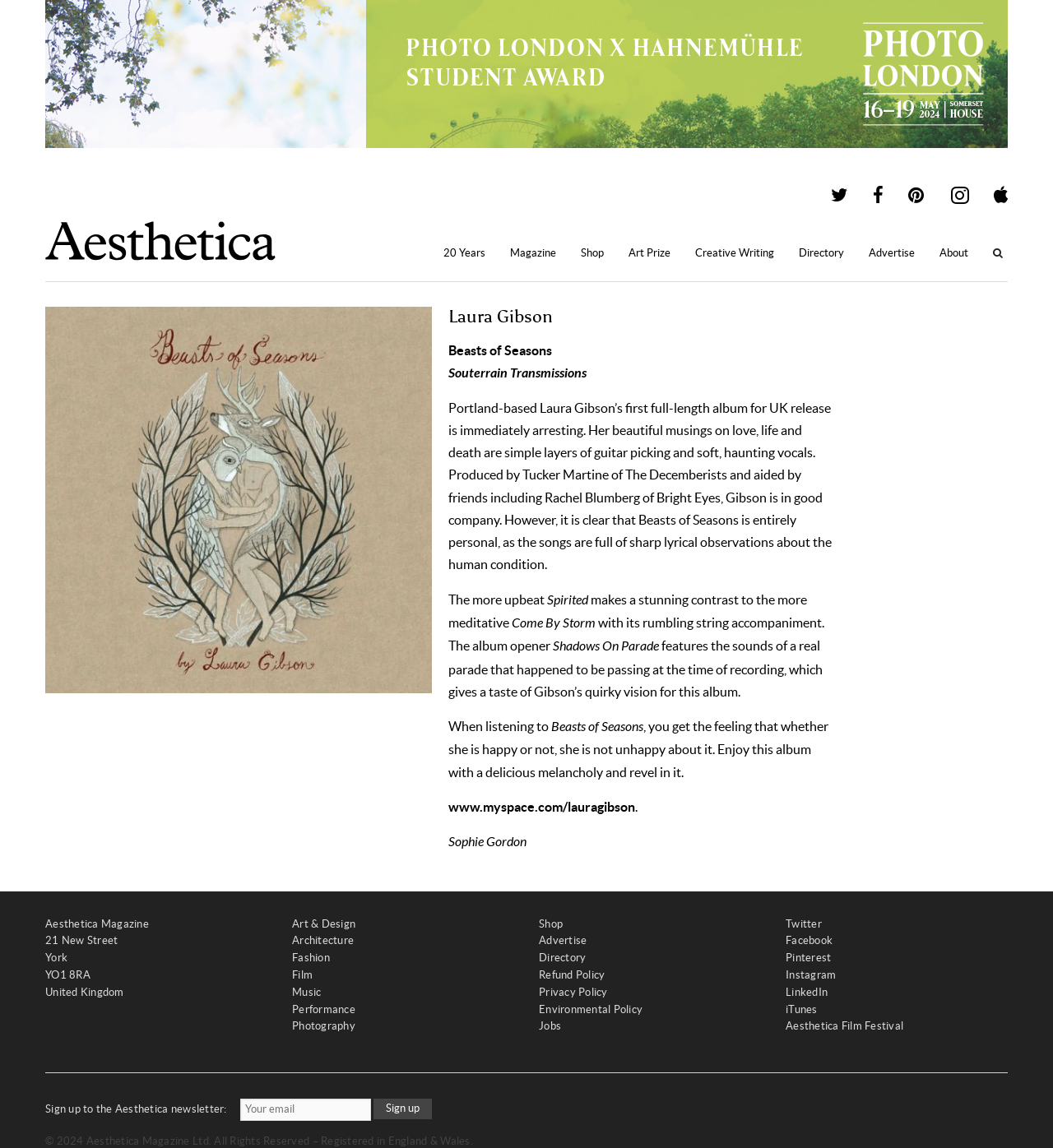Give a concise answer using only one word or phrase for this question:
What is the name of the magazine?

Aesthetica Magazine